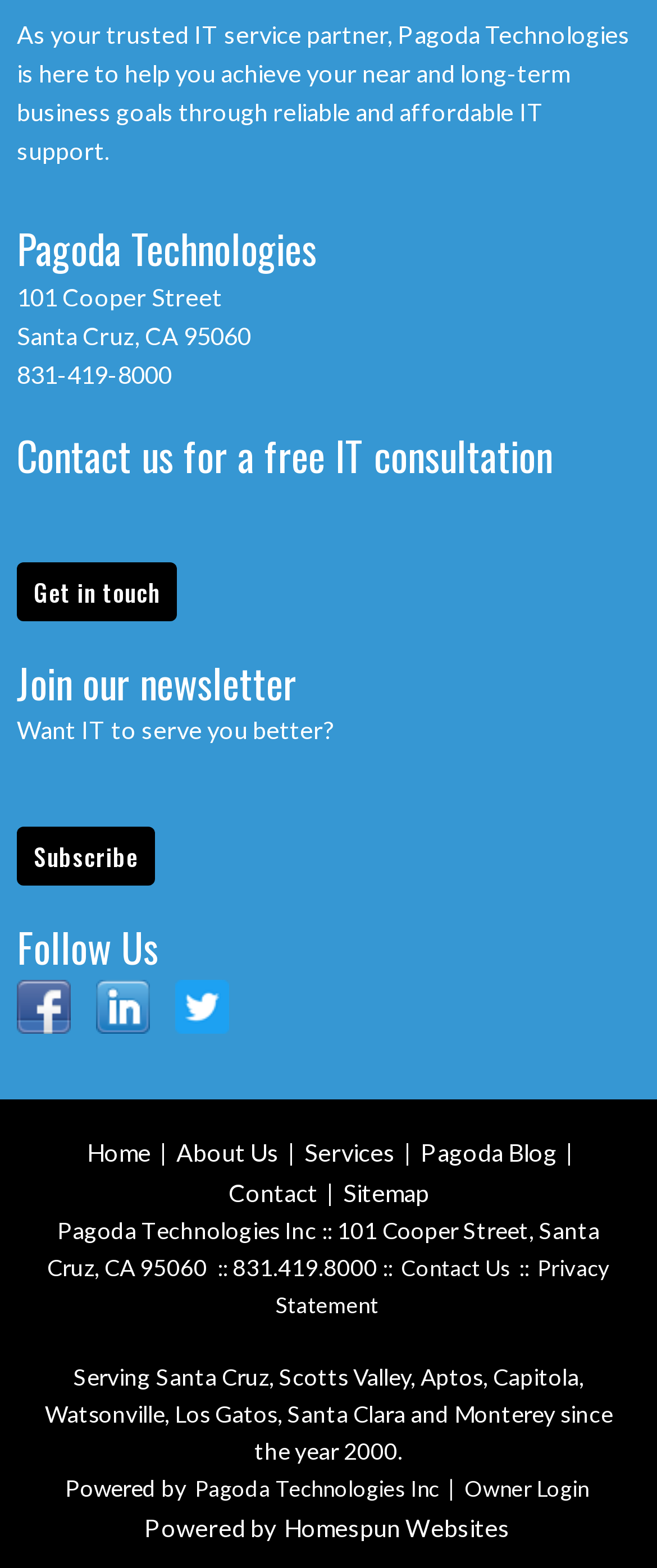Reply to the question with a single word or phrase:
How many navigation links are there?

5